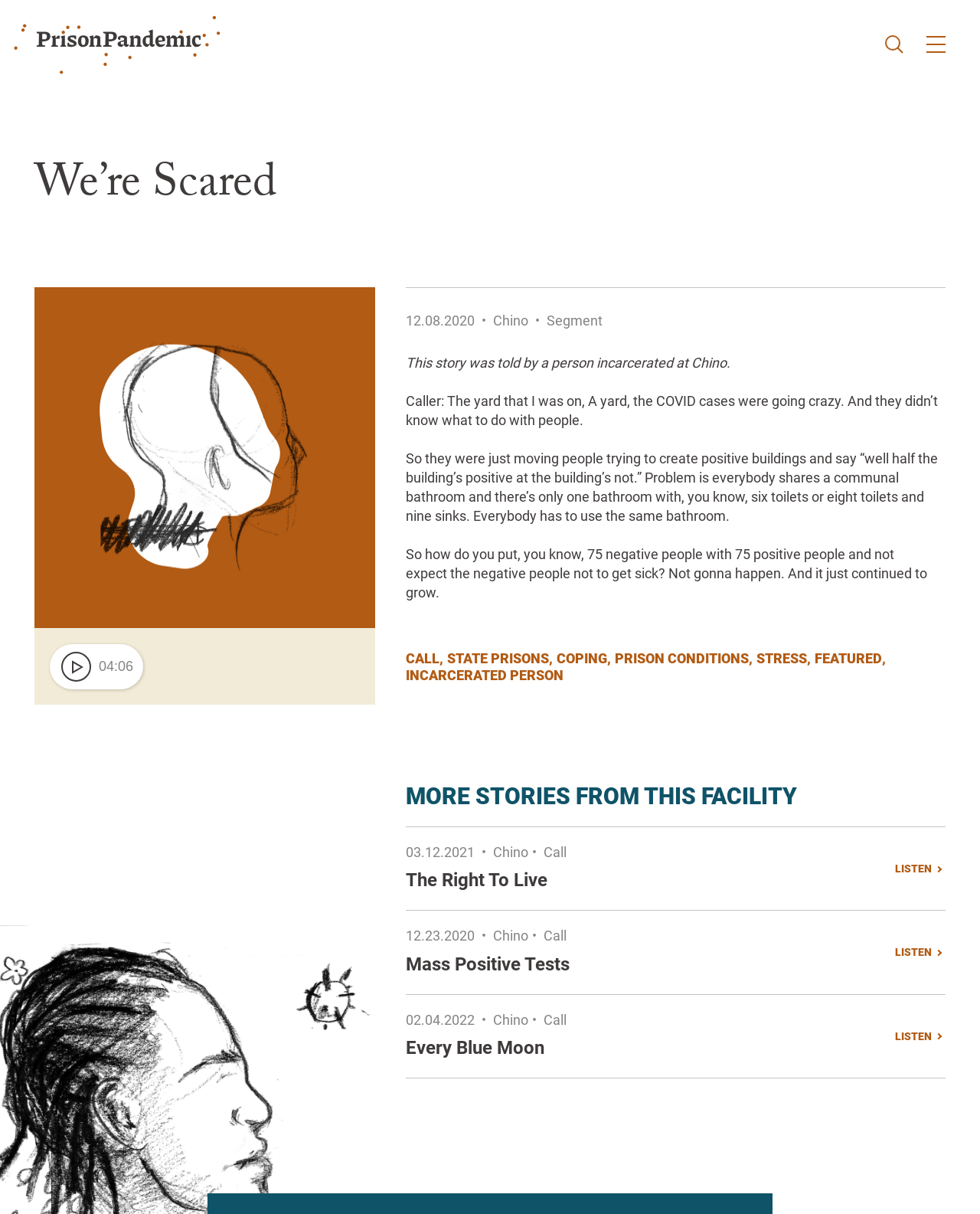Please provide a brief answer to the following inquiry using a single word or phrase:
How many stories are from this facility?

4